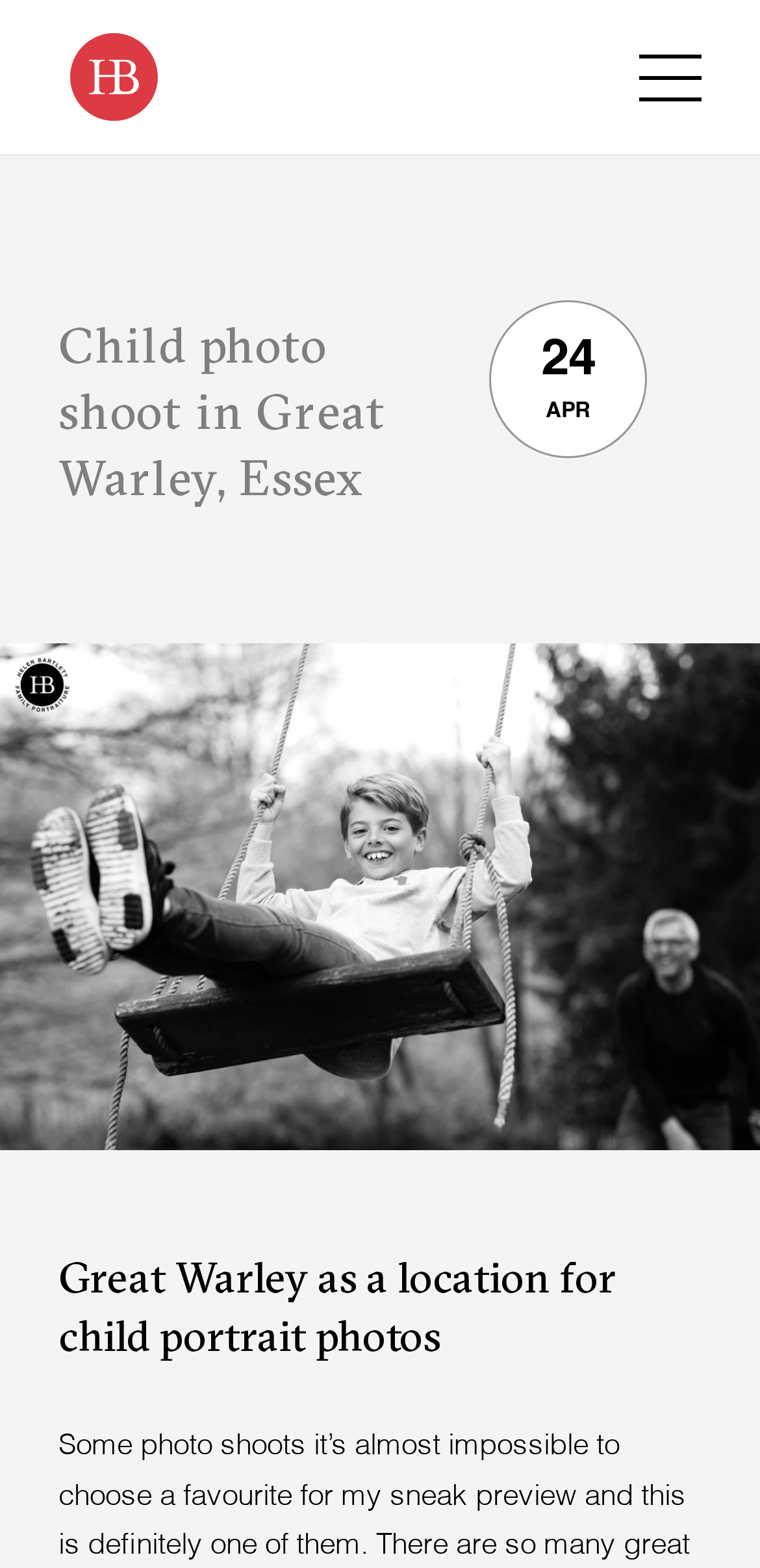Generate a thorough caption that explains the contents of the webpage.

This webpage appears to be a blog post or article about a child photo shoot in Great Warley, Essex. At the top of the page, there is a link to "Helen Bartlett" accompanied by an image, likely a logo or profile picture. Below this, there is a large header that spans most of the width of the page, which reads "Child photo shoot in Great Warley, Essex". To the right of the header, there are two small pieces of text, "24" and "APR", which may indicate the date of the post.

The main content of the page is a large image that takes up most of the page, depicting black and white family photography of a boy on a swing. This image is accompanied by a descriptive text that reads "Black and white family photography of a boy on a swing." 

Further down the page, there is a heading that reads "Great Warley as a location for child portrait photos", which suggests that the page may discuss the location of the photo shoot and its suitability for child portrait photography.